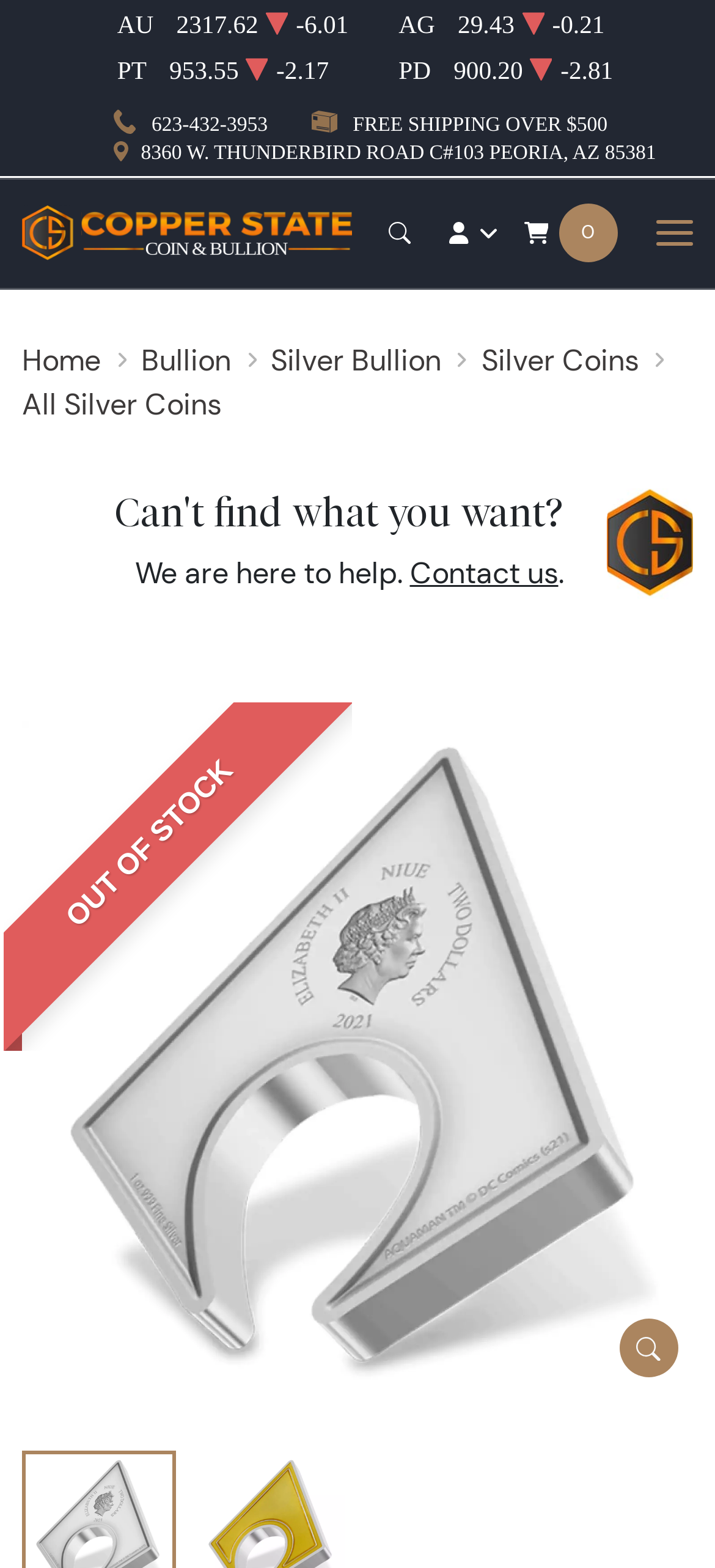Locate the bounding box coordinates of the element you need to click to accomplish the task described by this instruction: "Contact us".

[0.573, 0.355, 0.781, 0.377]